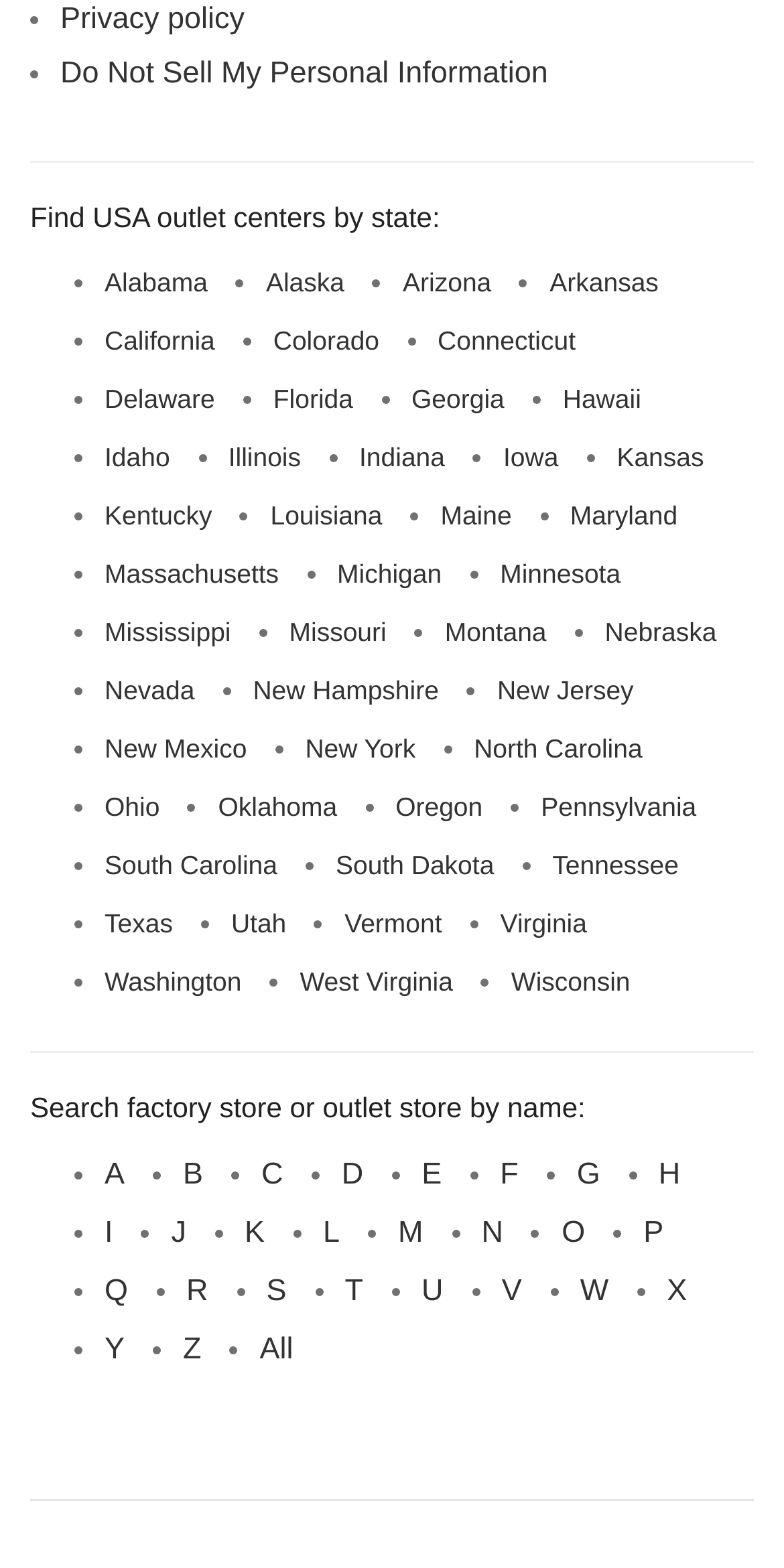Please provide the bounding box coordinates for the element that needs to be clicked to perform the following instruction: "go to home page". The coordinates should be given as four float numbers between 0 and 1, i.e., [left, top, right, bottom].

None